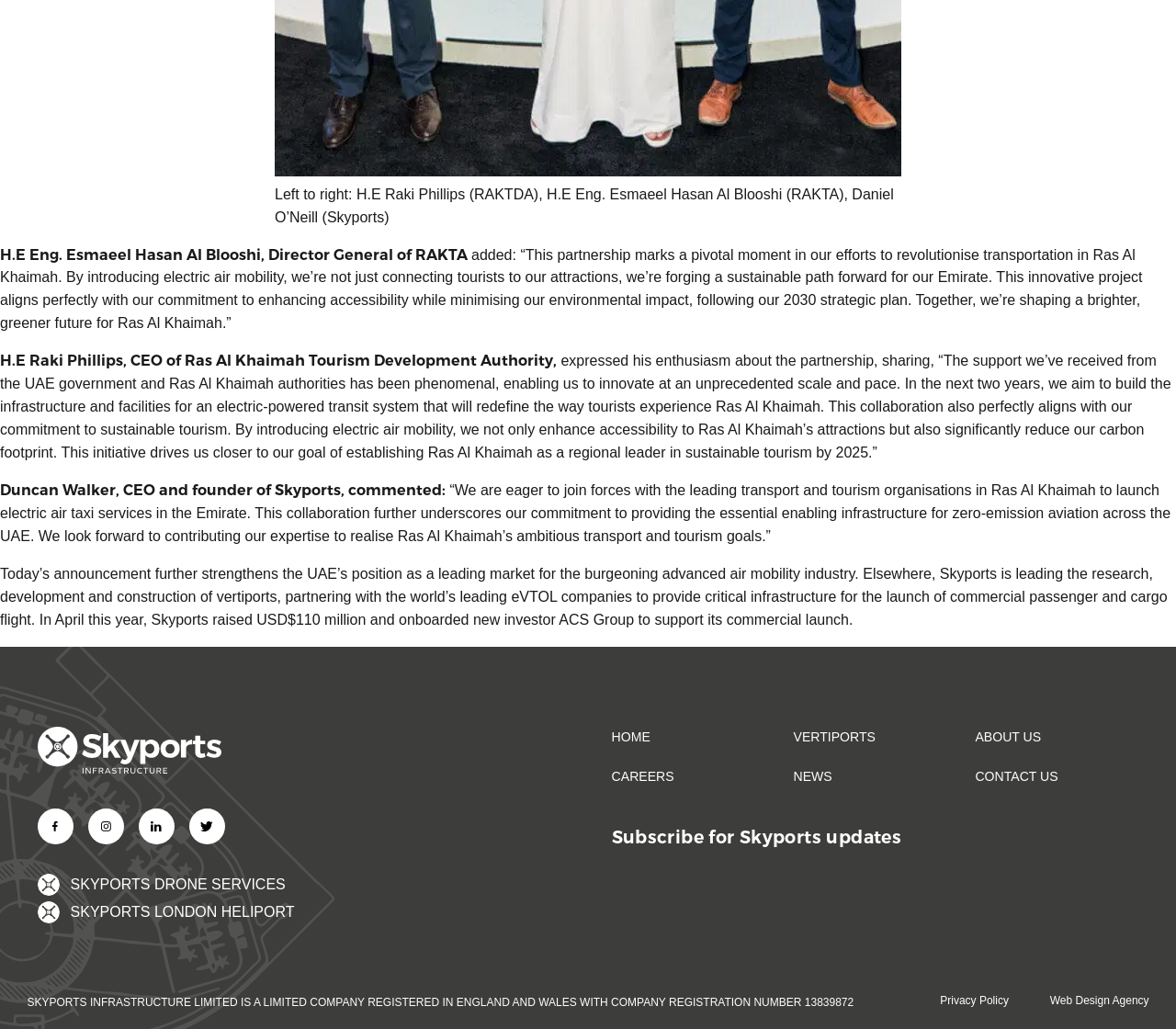Given the description SKYPORTS DRONE SERVICES, predict the bounding box coordinates of the UI element. Ensure the coordinates are in the format (top-left x, top-left y, bottom-right x, bottom-right y) and all values are between 0 and 1.

[0.032, 0.849, 0.48, 0.871]